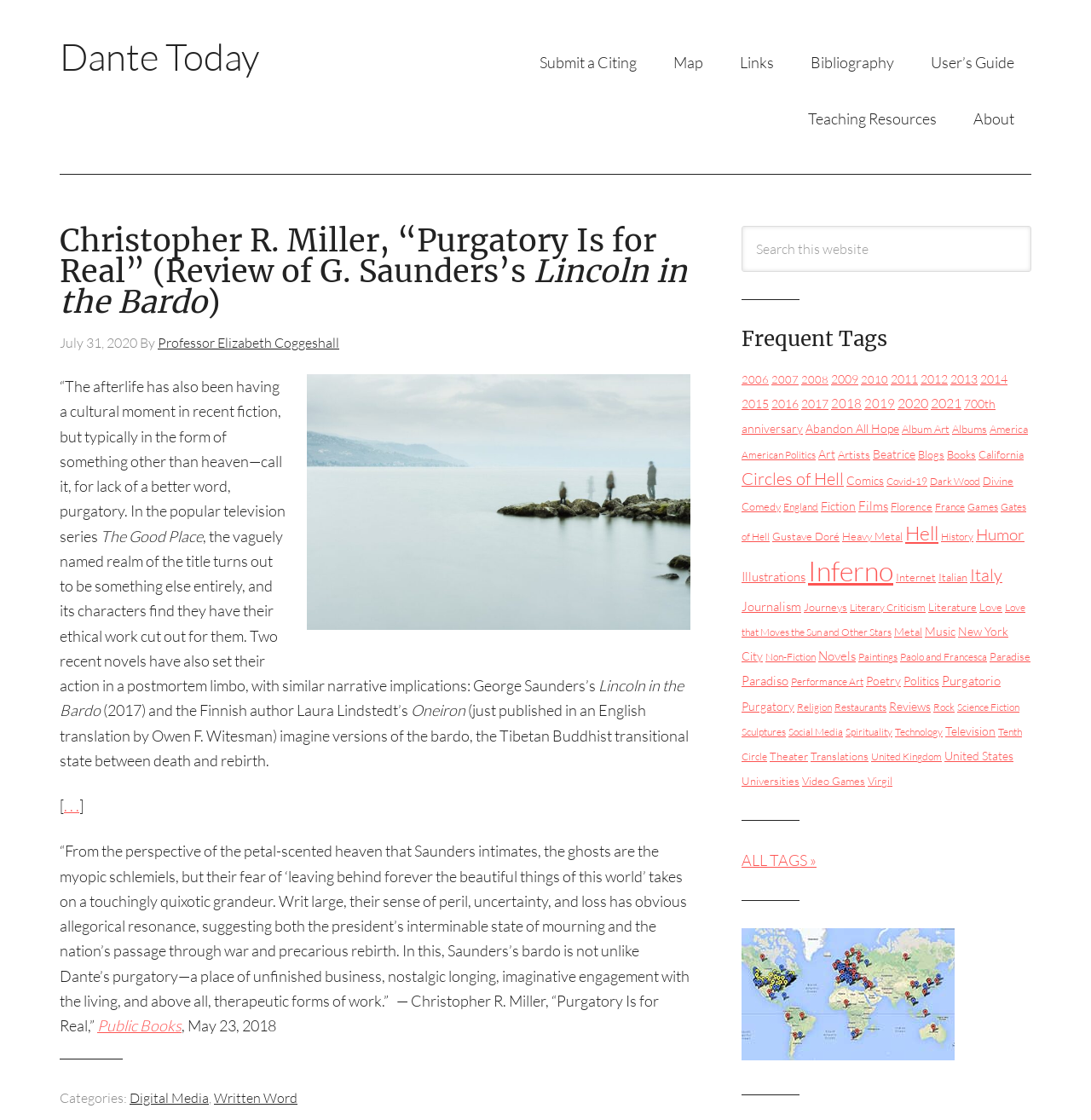Can you extract the headline from the webpage for me?

Christopher R. Miller, “Purgatory Is for Real” (Review of G. Saunders’s Lincoln in the Bardo)